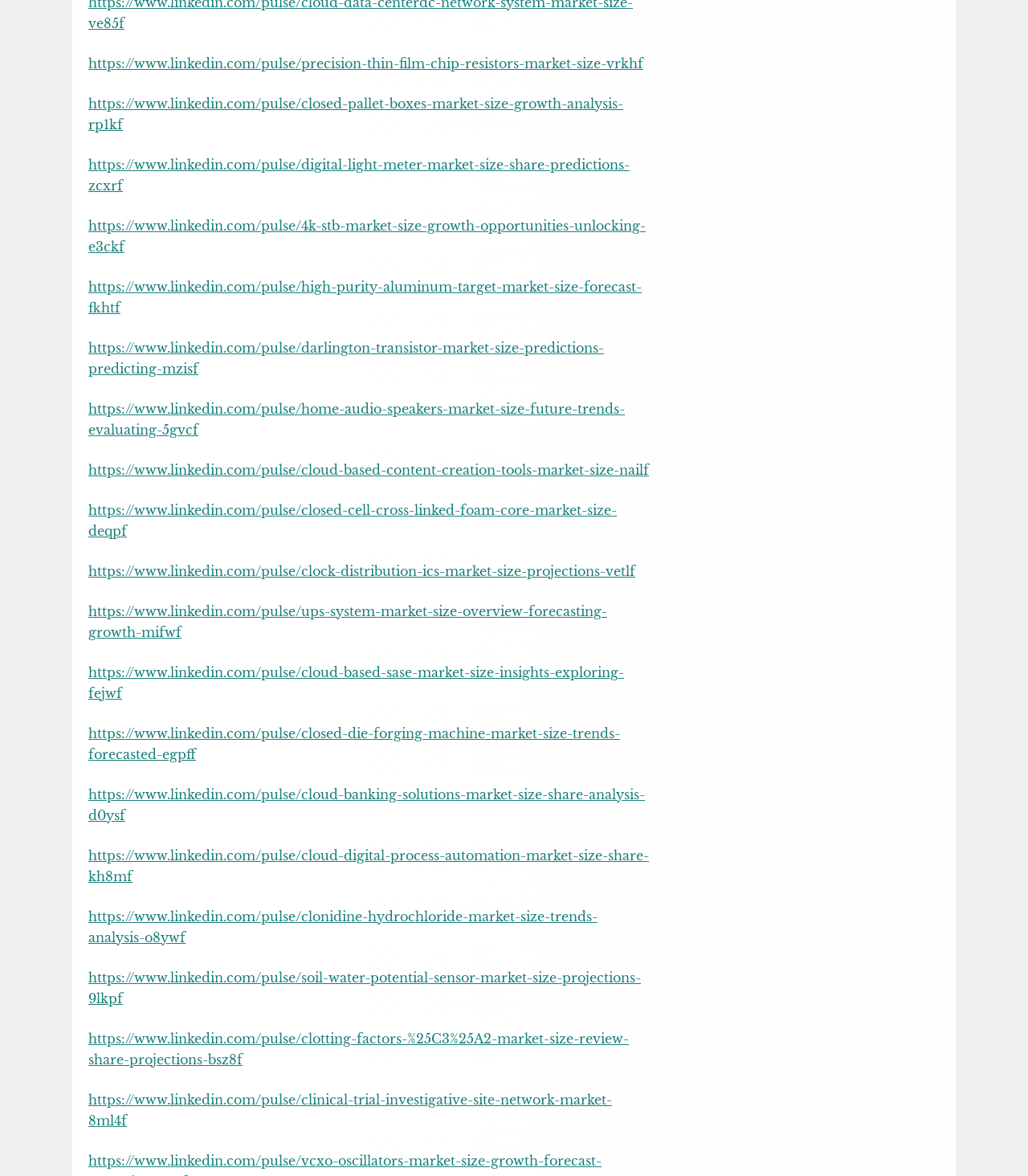Identify the bounding box coordinates of the clickable region to carry out the given instruction: "Check ups system market size overview".

[0.086, 0.513, 0.591, 0.544]